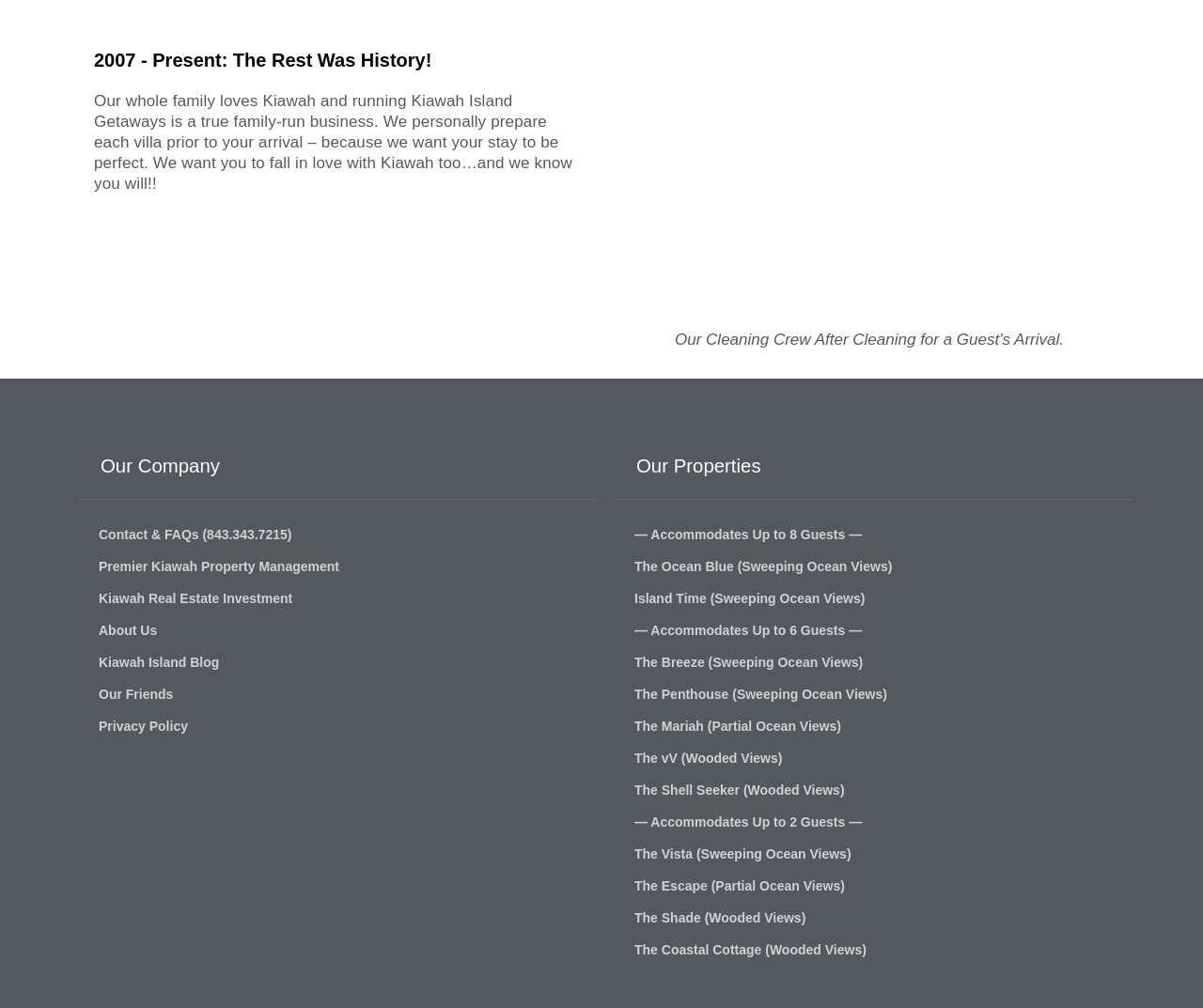Identify the bounding box for the UI element that is described as follows: "Contact & FAQs (843.343.7215)".

[0.066, 0.515, 0.496, 0.546]